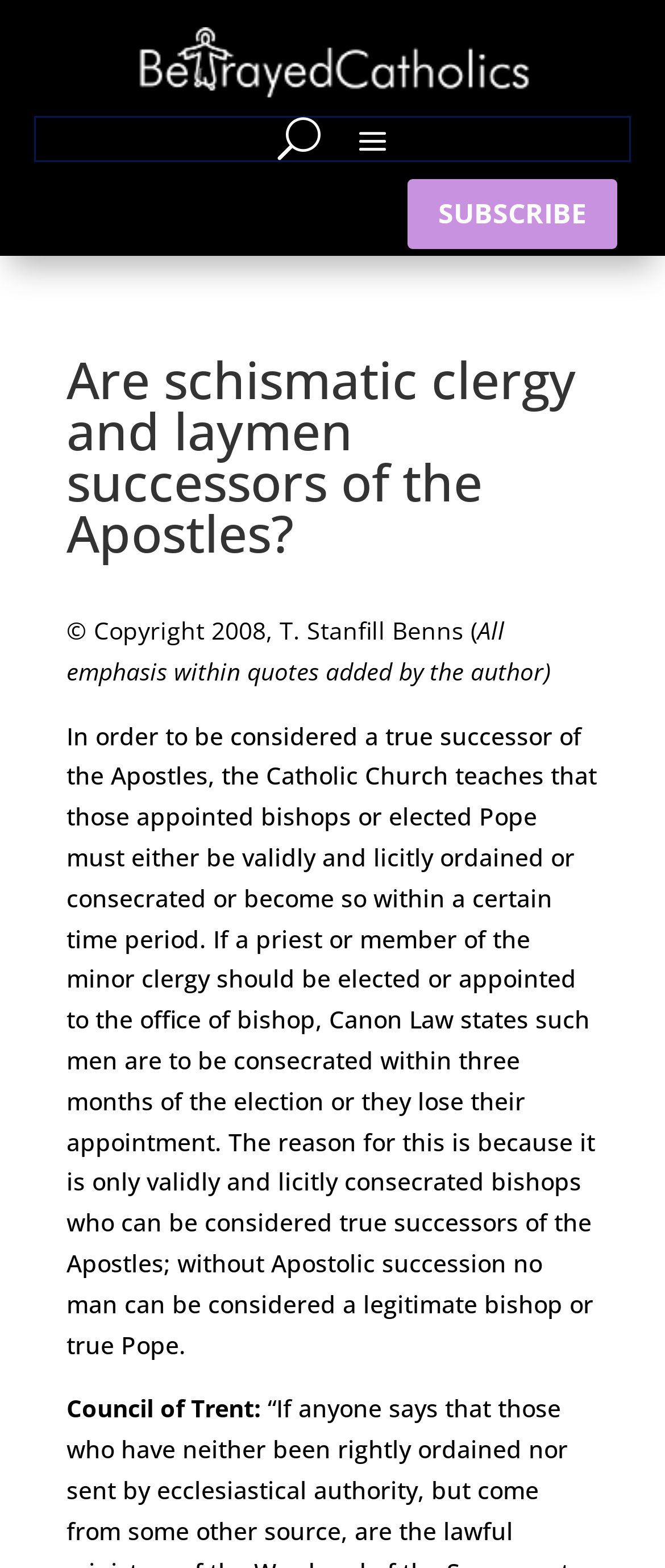Provide a brief response to the question below using one word or phrase:
How many months do elected bishops have to be consecrated?

three